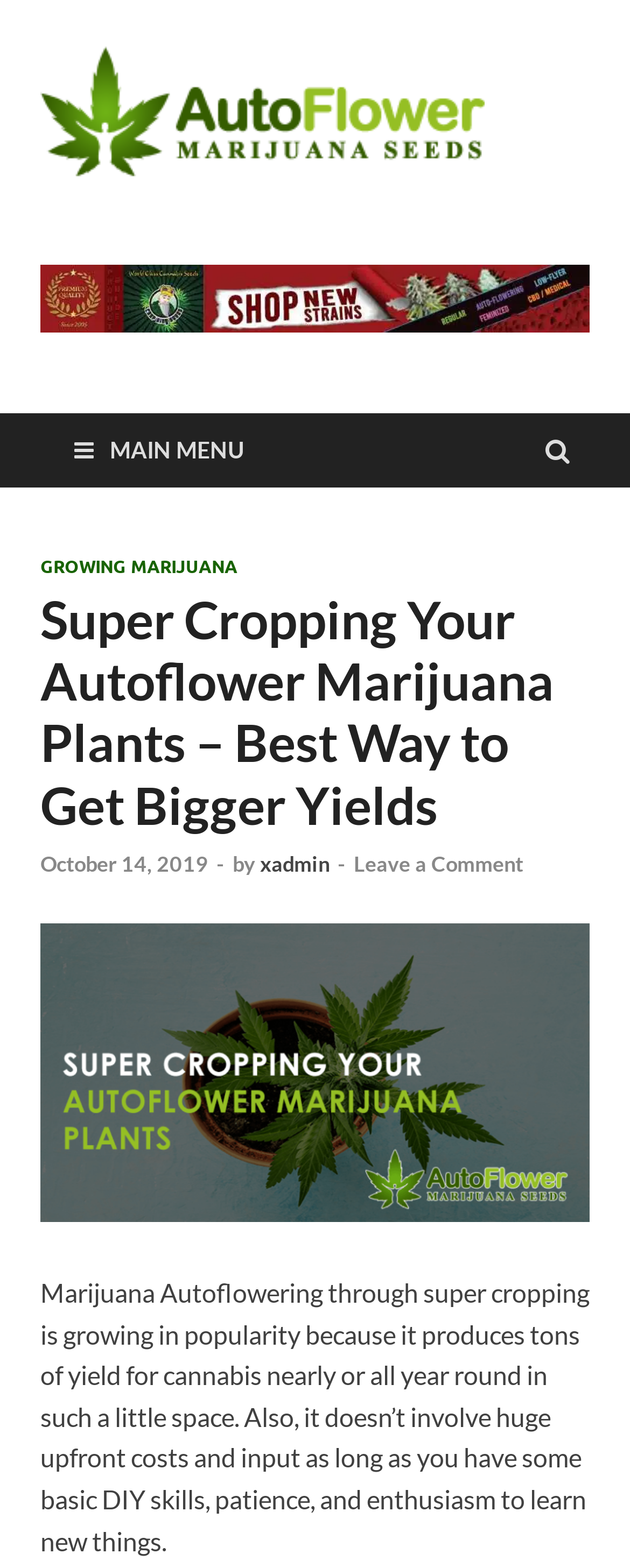Pinpoint the bounding box coordinates of the area that must be clicked to complete this instruction: "Visit Crop King Seeds website".

[0.064, 0.196, 0.936, 0.215]